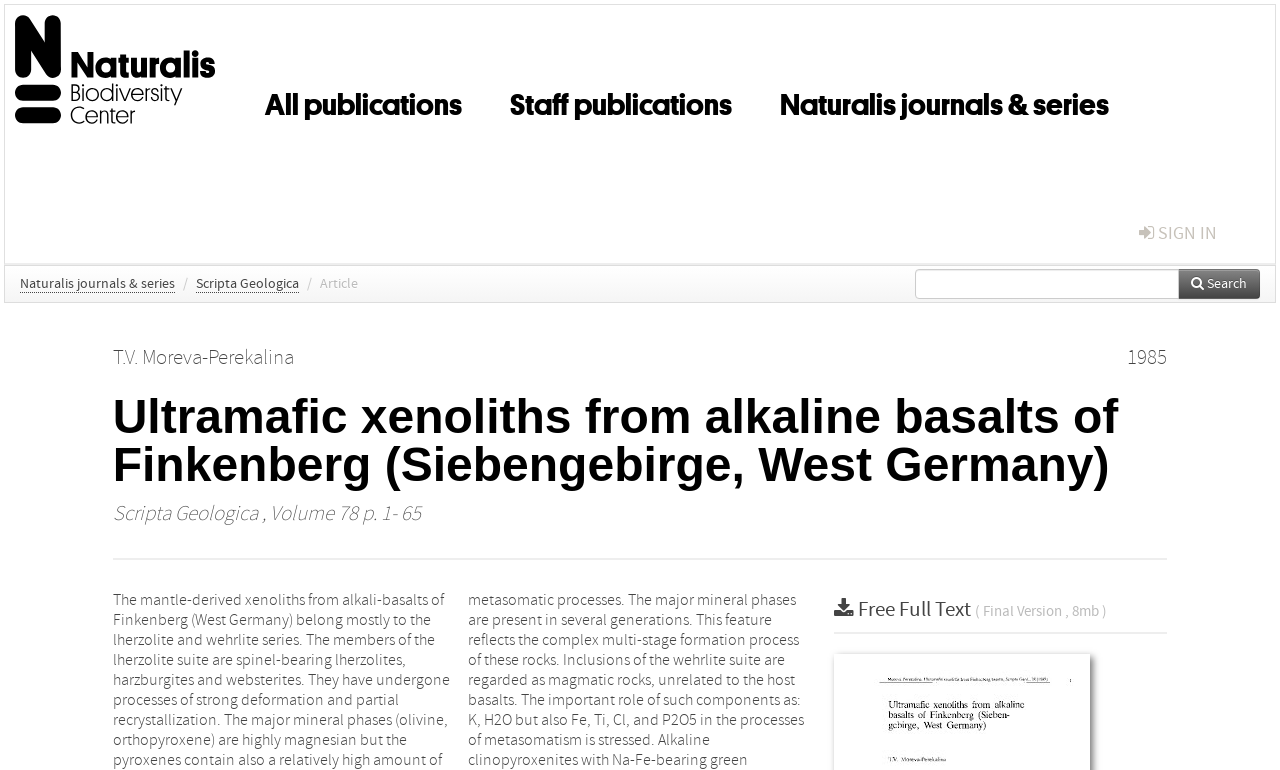What is the year of publication?
Make sure to answer the question with a detailed and comprehensive explanation.

The year of publication can be found in the text element, which is '1985'. This suggests that the article was published in 1985.